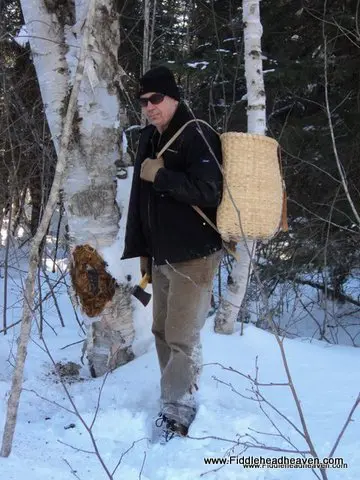Explain all the elements you observe in the image.

A mushroom forager, dressed warmly in a black jacket and a beanie, stands confidently in a snowy forest landscape, ready for an adventure in Chaga mushroom harvesting. He carries a sturdy basket on his back, designed for collecting wild mushrooms, and grips a hatchet in his right hand, poised to skillfully extract Chaga from the birch tree beside him. The birch tree, marked with a distinct growth of Chaga mushroom, highlights the first steps of an age-old tradition. This photograph embodies the passion and dedication of a seasoned harvester who has spent decades honing his skills in foraging and identifying quality wild foods, emphasizing the importance of experience and integrity in this unique profession.